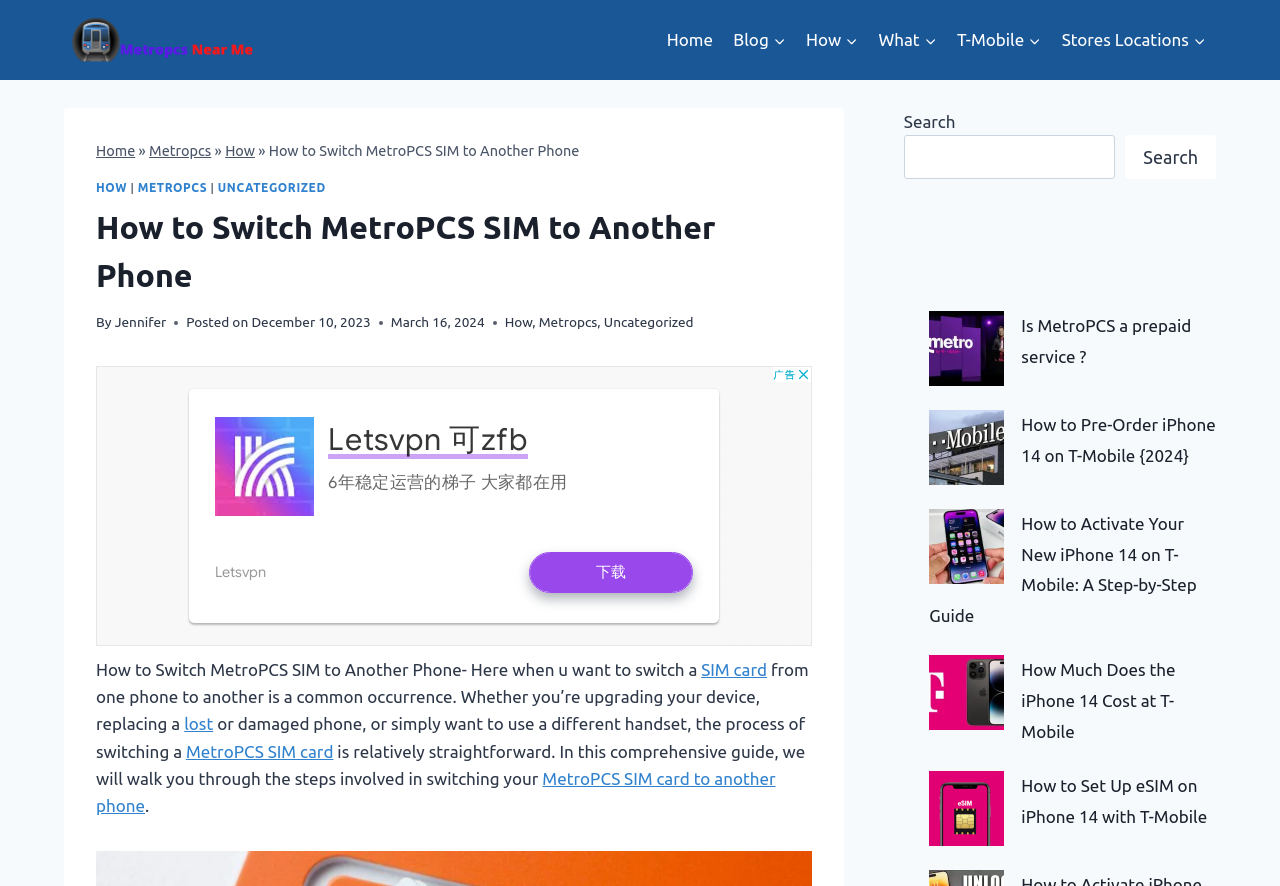Please pinpoint the bounding box coordinates for the region I should click to adhere to this instruction: "Read the article 'How to Switch MetroPCS SIM to Another Phone'".

[0.075, 0.229, 0.635, 0.337]